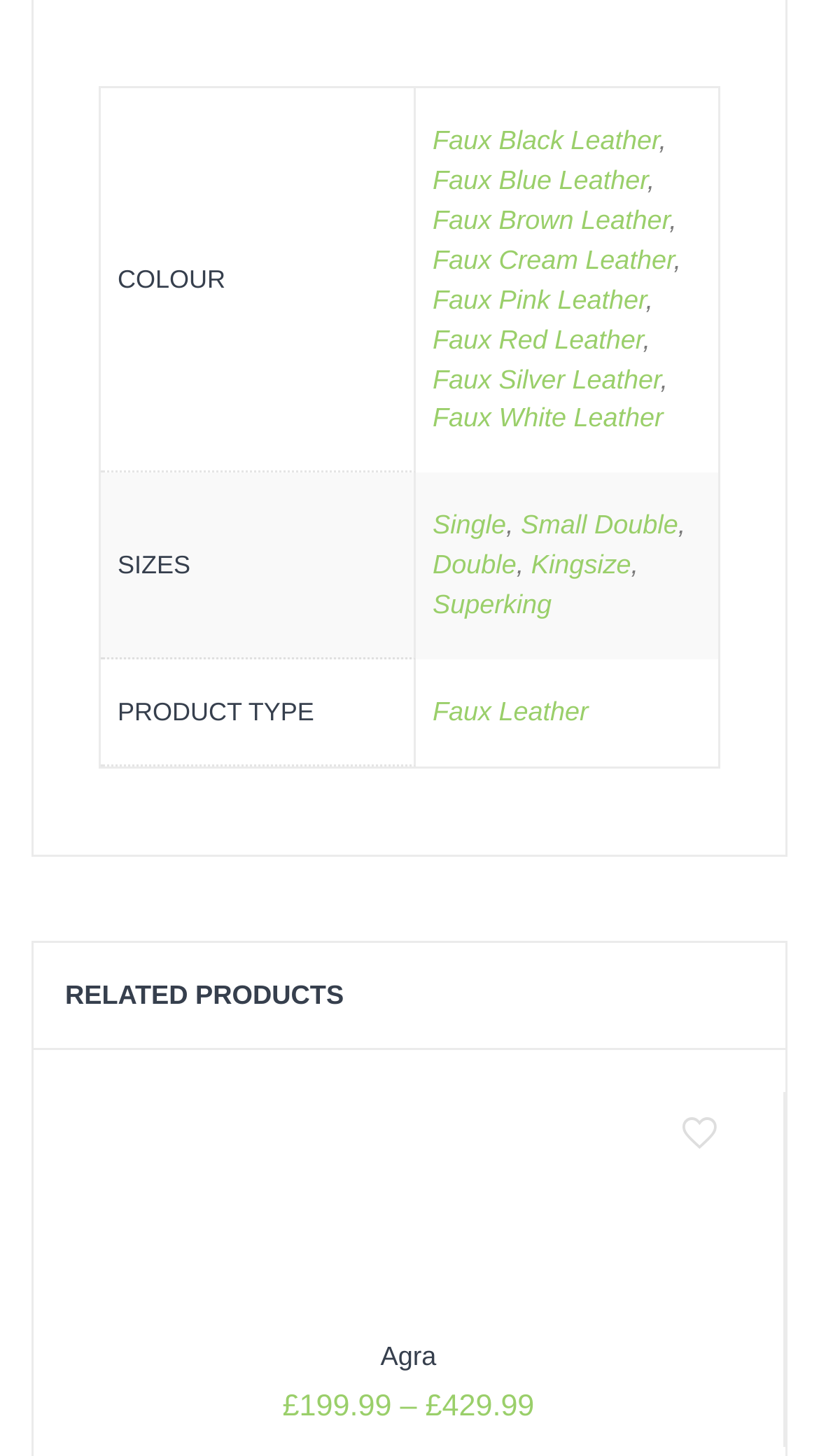Refer to the image and answer the question with as much detail as possible: What are the available sizes for 'Agra'?

In the 'SIZES' row under the 'ADDITIONAL INFORMATION' tabpanel, we can see 5 different size options listed, which are Single, Small Double, Double, Kingsize, and Superking.